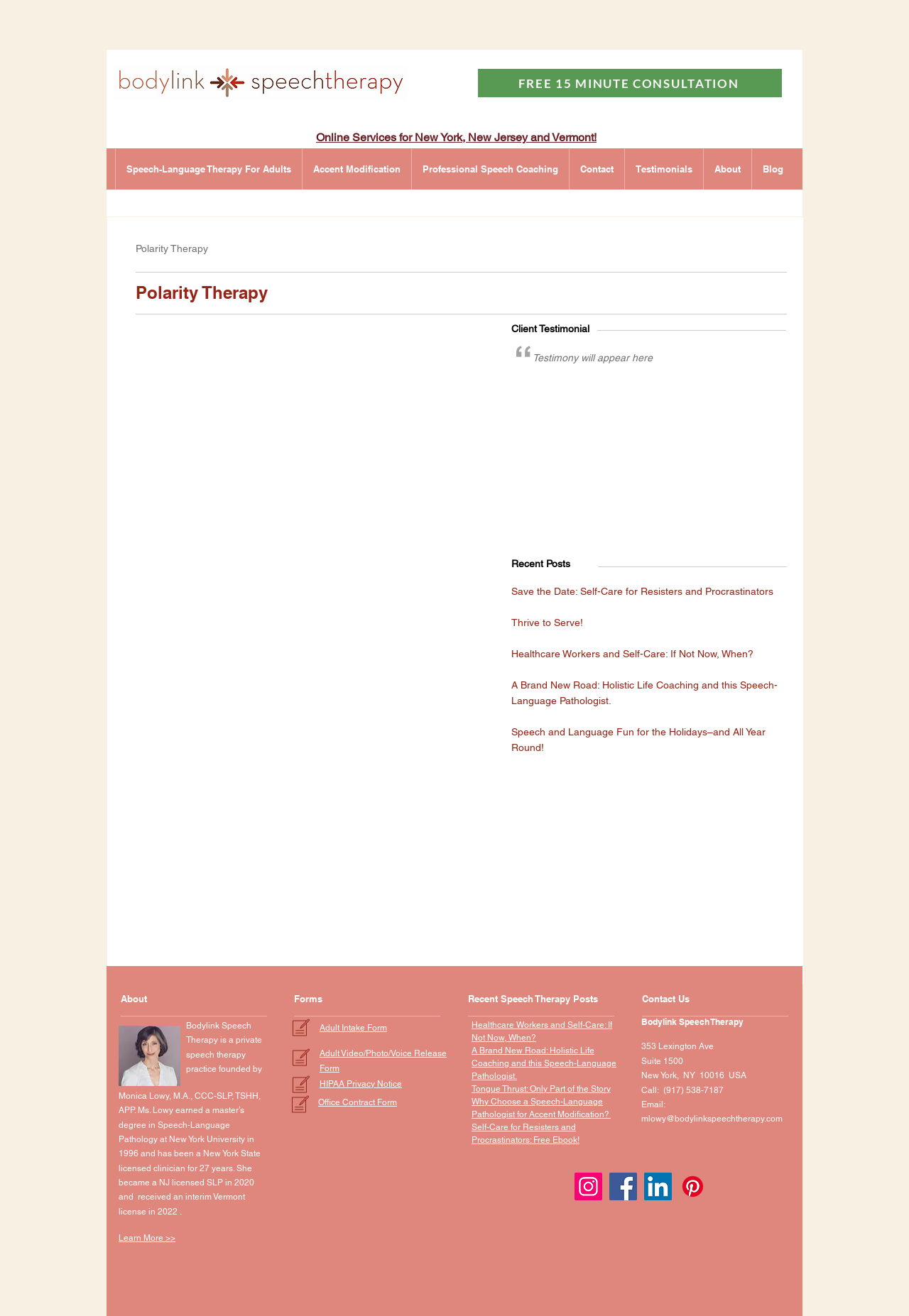Could you highlight the region that needs to be clicked to execute the instruction: "View the 'Recent Posts' section"?

[0.562, 0.424, 0.627, 0.433]